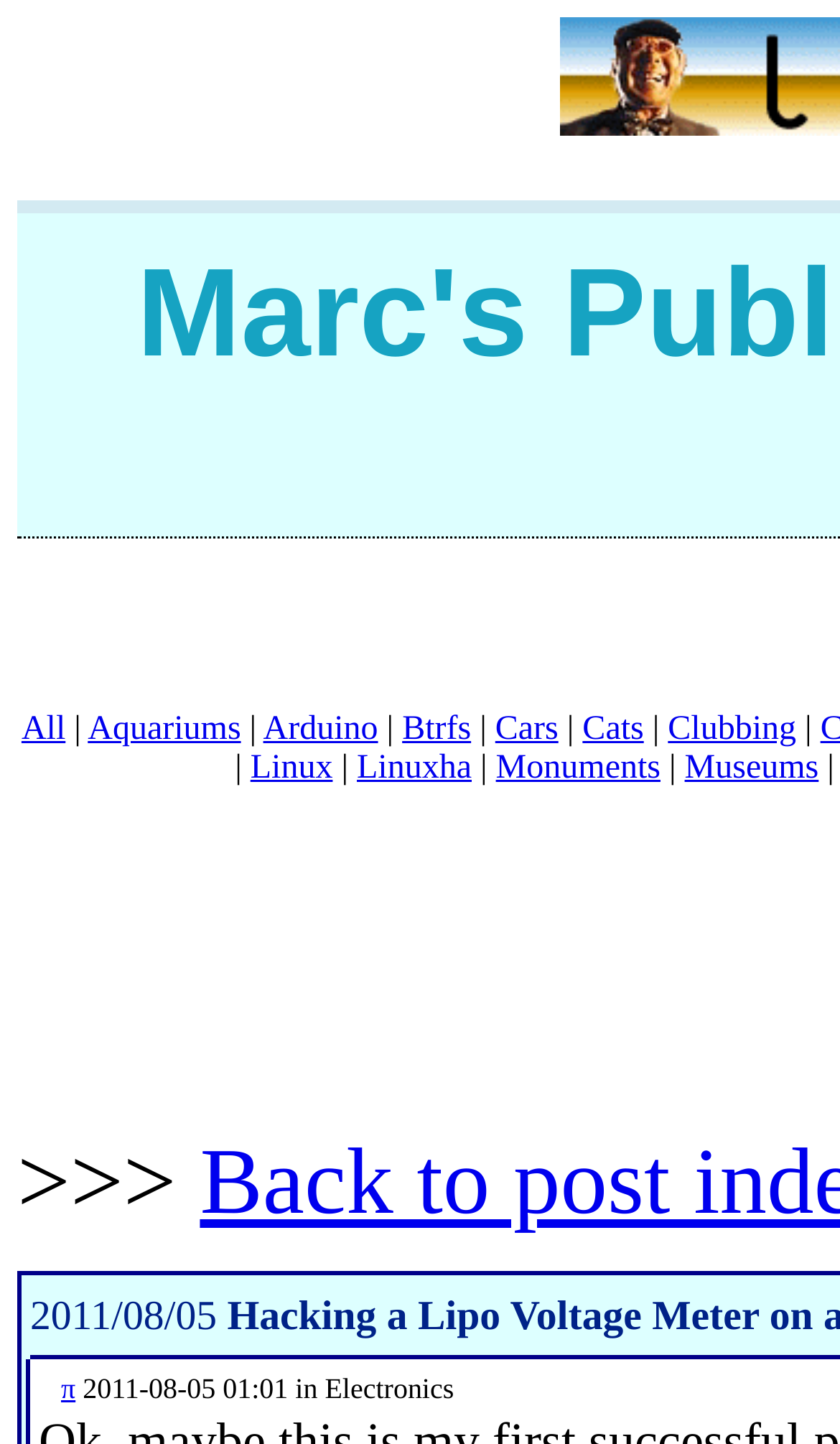Ascertain the bounding box coordinates for the UI element detailed here: "π". The coordinates should be provided as [left, top, right, bottom] with each value being a float between 0 and 1.

[0.073, 0.95, 0.09, 0.973]